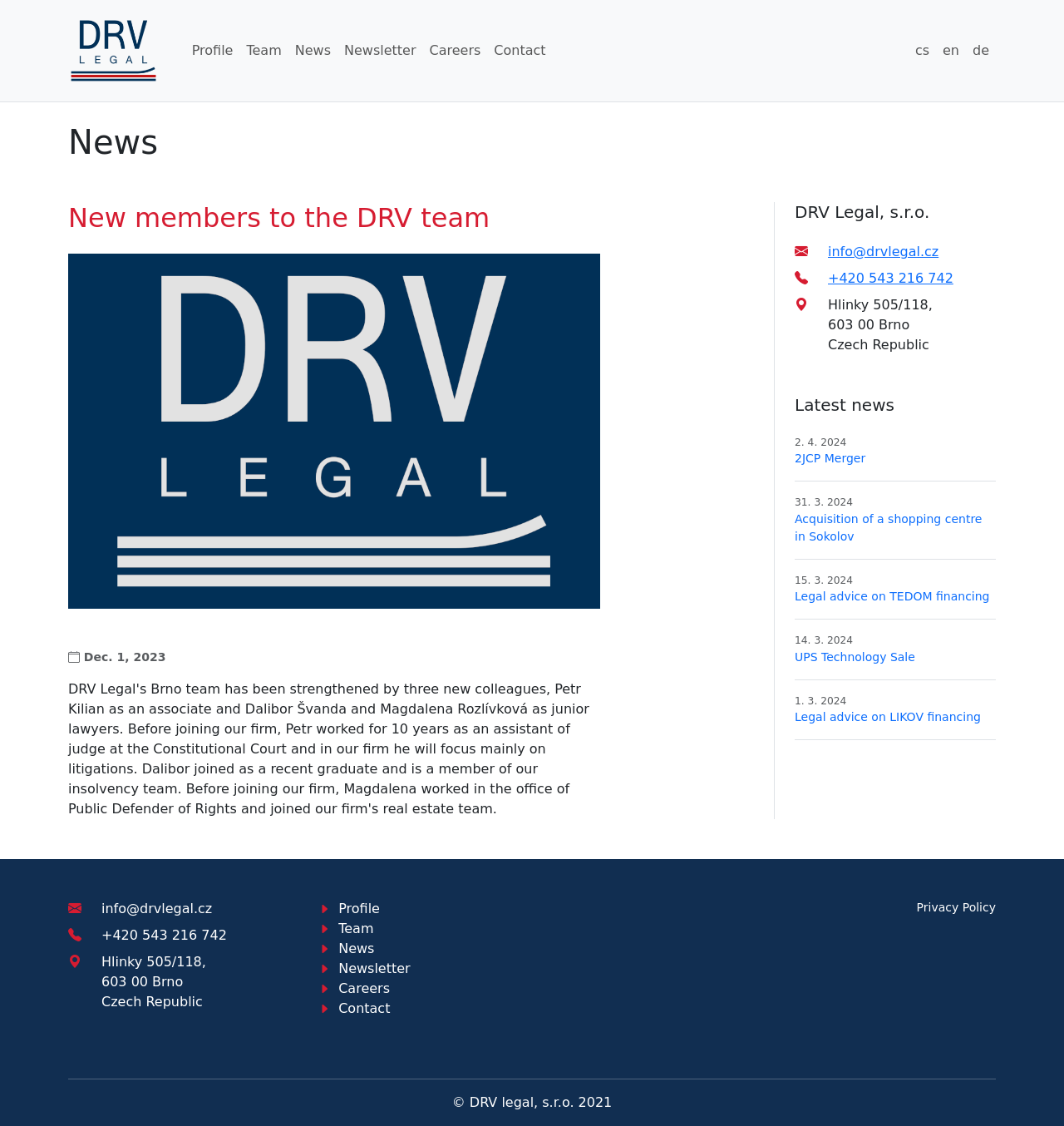Please find the bounding box for the UI element described by: "Legal advice on LIKOV financing".

[0.747, 0.631, 0.922, 0.642]